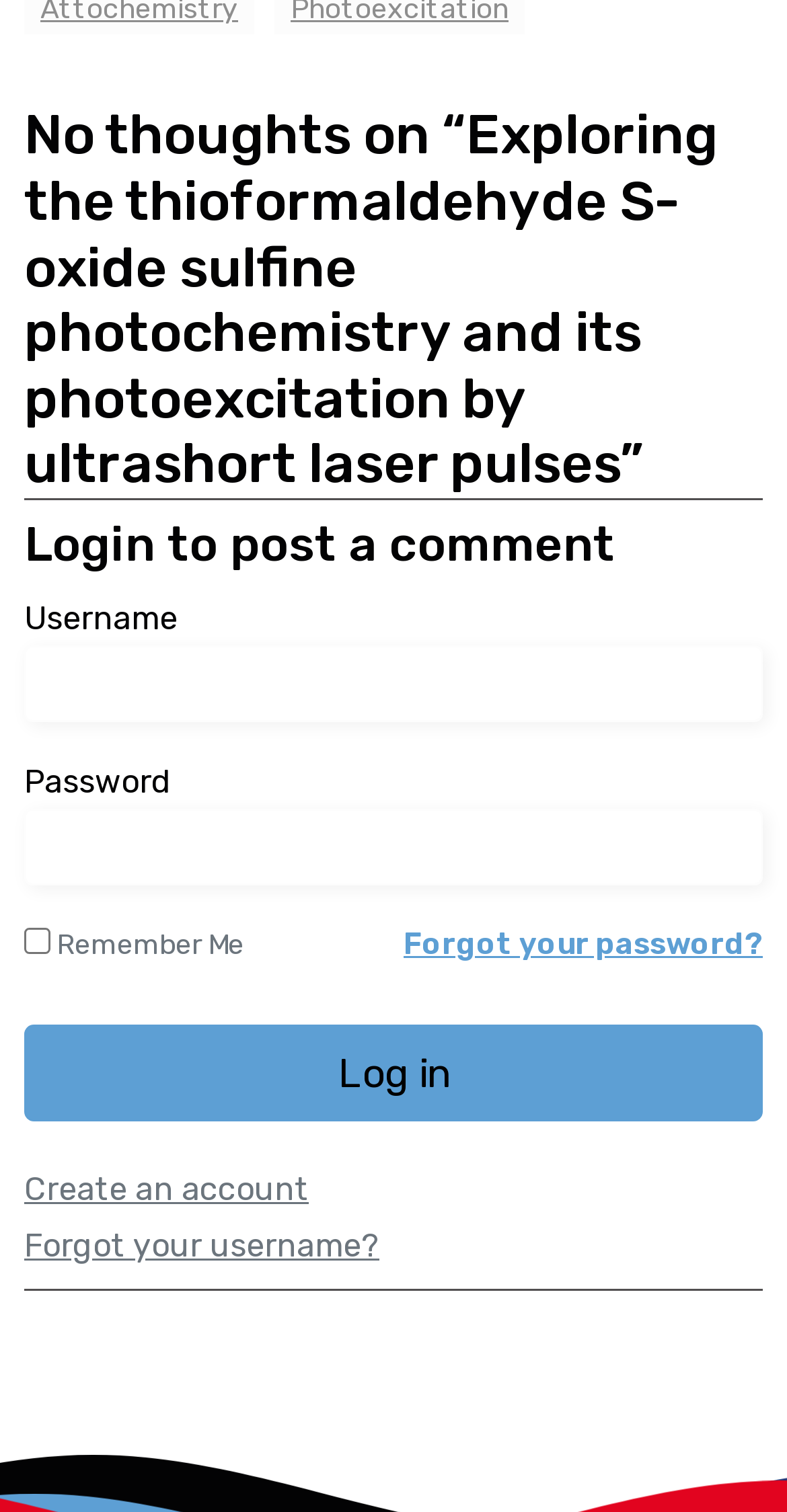Locate the UI element described by name="username" in the provided webpage screenshot. Return the bounding box coordinates in the format (top-left x, top-left y, bottom-right x, bottom-right y), ensuring all values are between 0 and 1.

[0.031, 0.427, 0.969, 0.478]